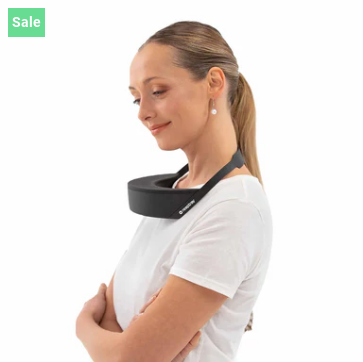What is the purpose of the tag in the corner?
Please provide a comprehensive answer based on the information in the image.

The vibrant tag reading 'Sale' in the corner of the image is intended to draw attention to a potential discount or promotion, inviting customers to explore the benefits of the Respiray Wear A+ Personal Air Purifier.